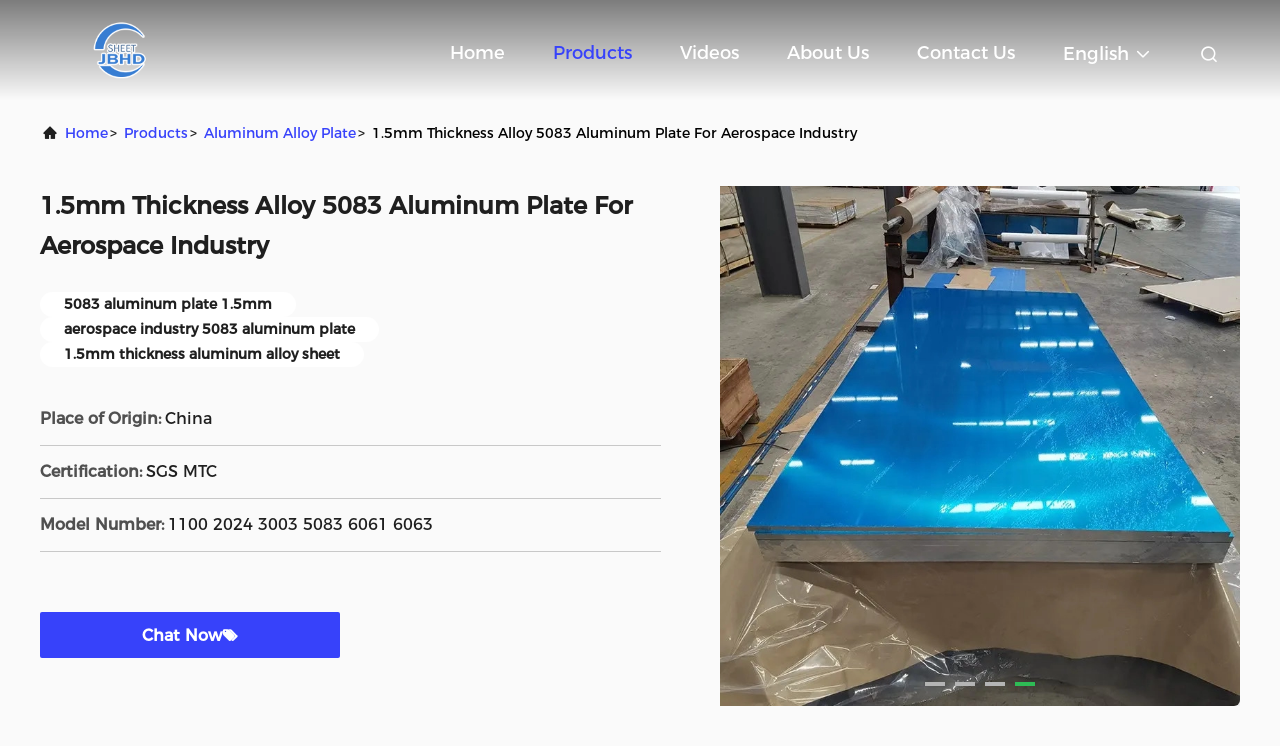Could you provide the bounding box coordinates for the portion of the screen to click to complete this instruction: "Contact the company"?

[0.716, 0.03, 0.793, 0.111]